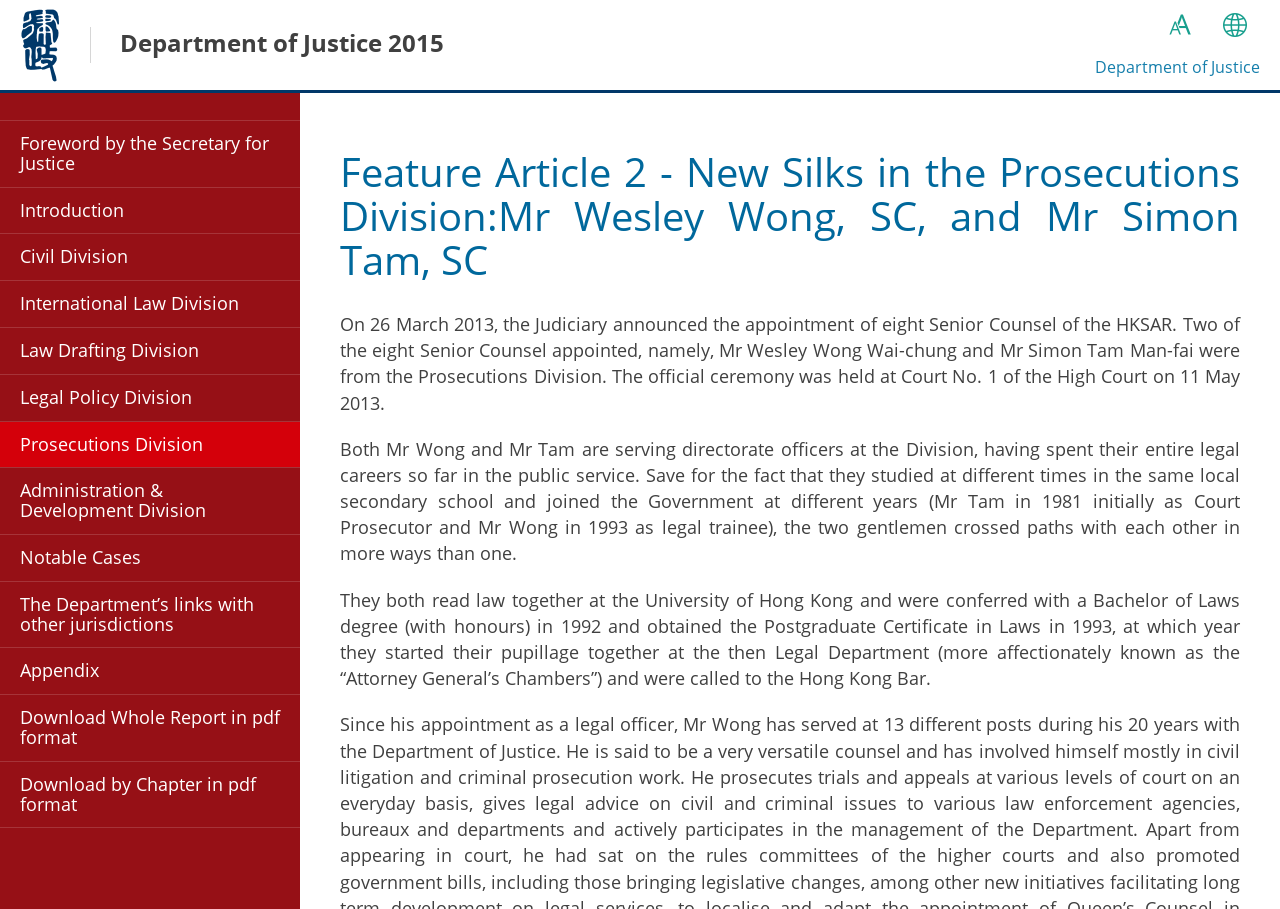Determine the bounding box coordinates of the region that needs to be clicked to achieve the task: "Read the feature article about new silks in the Prosecutions Division".

[0.266, 0.165, 0.969, 0.31]